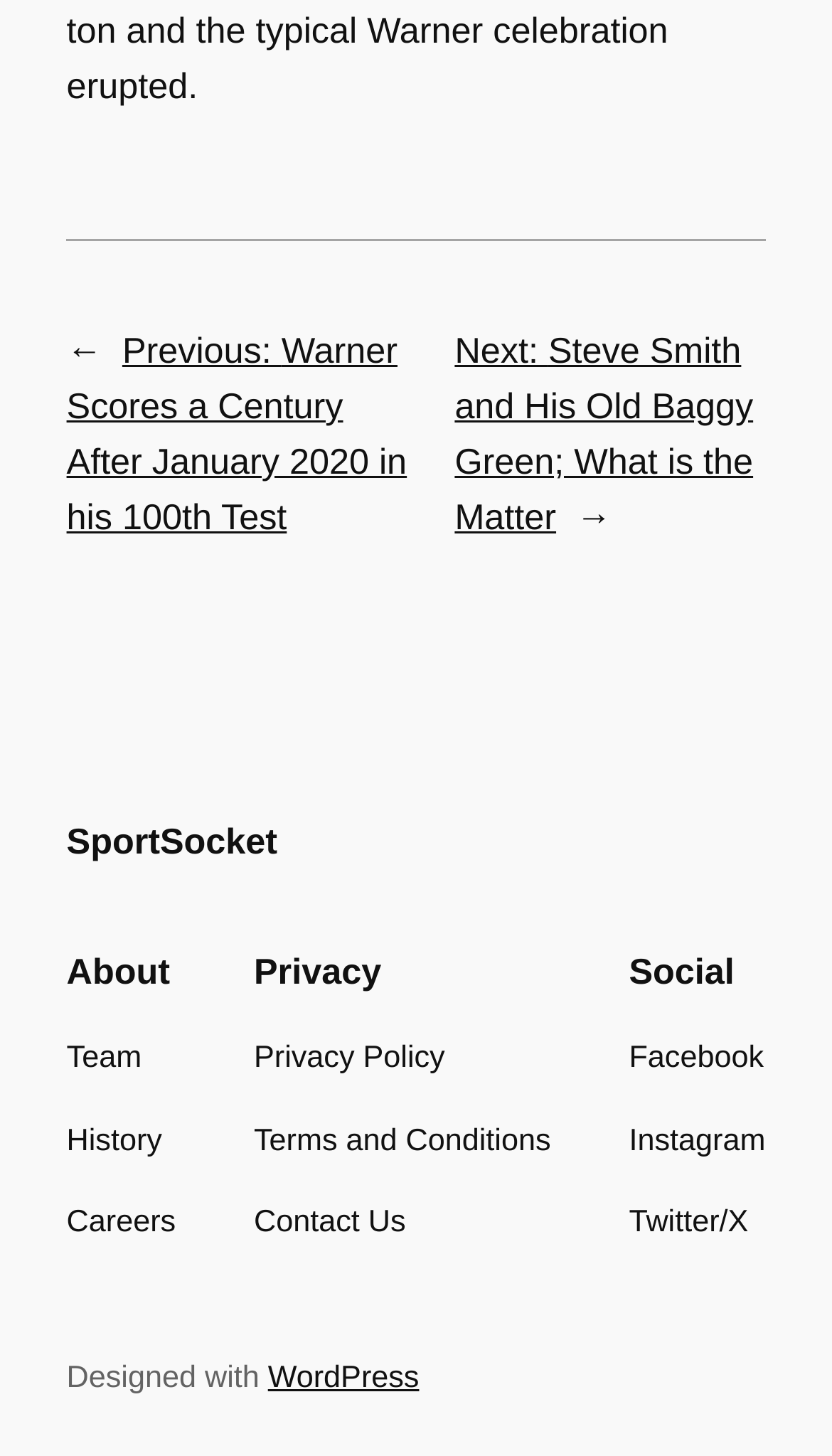How many navigation sections are there?
Please utilize the information in the image to give a detailed response to the question.

There are three navigation sections on the webpage, namely 'About', 'Privacy', and 'Social Media', each with its own set of links.